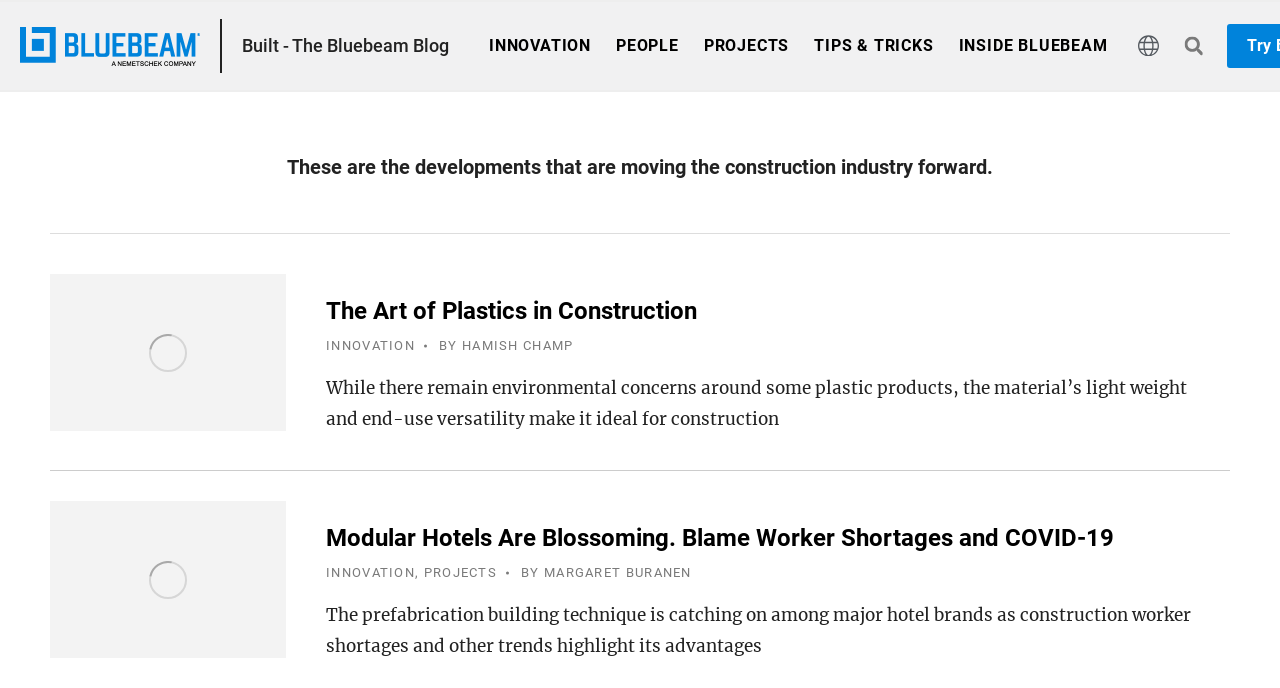Could you specify the bounding box coordinates for the clickable section to complete the following instruction: "Search for something"?

[0.914, 0.033, 0.951, 0.101]